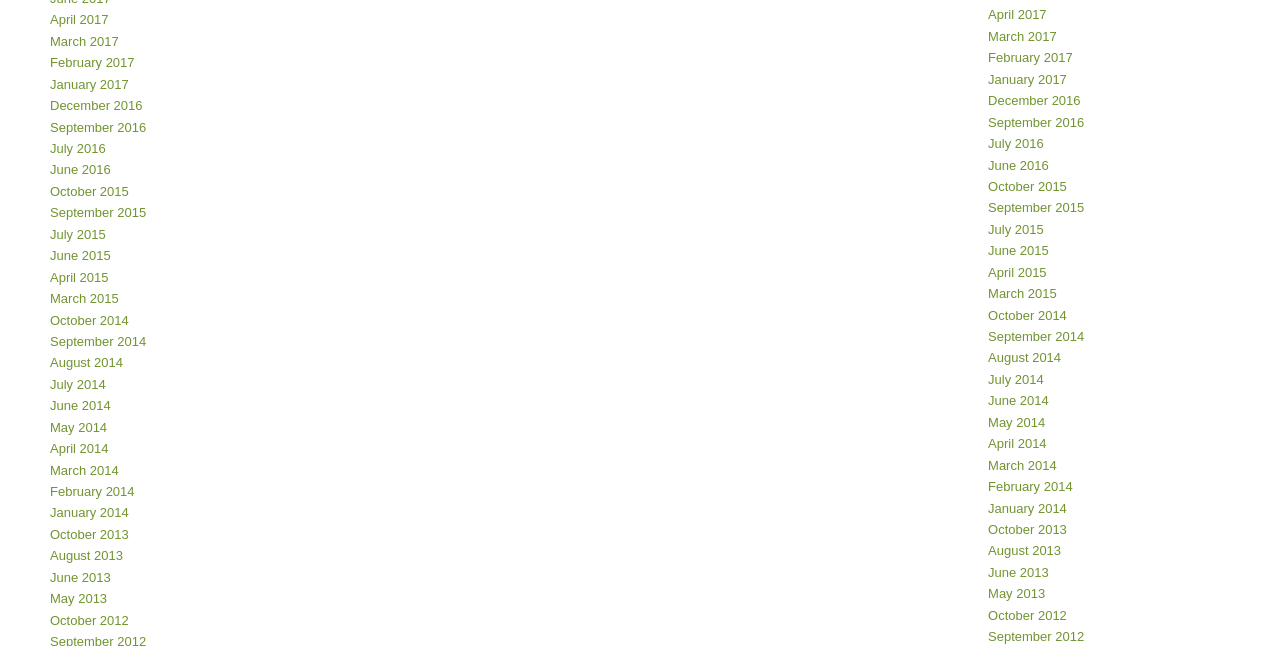Locate the bounding box coordinates of the area that needs to be clicked to fulfill the following instruction: "Browse October 2015 archives". The coordinates should be in the format of four float numbers between 0 and 1, namely [left, top, right, bottom].

[0.772, 0.277, 0.833, 0.3]